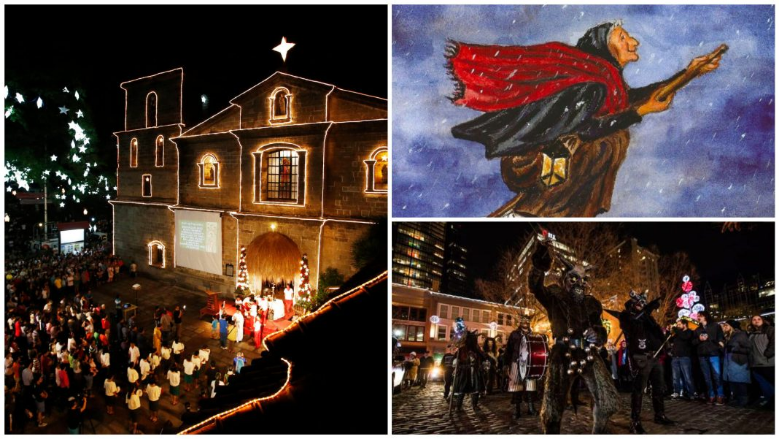Describe all the elements visible in the image meticulously.

This captivating image collage showcases a vibrant celebration of Christmas traditions from around the world. 

On the left, we see a beautifully illuminated church bustling with a gathering of people, dressed in white, participating in a festive ceremony. The warm glow of holiday lights and the presence of decorative stars enhances the enchanting atmosphere of the scene, symbolizing a communal celebration.

The top right features an artistic representation, depicting an elderly woman wearing a flowing red scarf, reaching out with a gentle expression. This image embodies the spirit of giving and the connection between generations during the holiday season.

In the bottom right, a lively group of performers is shown in a festive street scene, adorned in colorful costumes. They capture the joy and vibrancy of holiday celebrations, reflecting the diverse customs that enrich Christmas festivities across cultures.

Together, these elements portray a rich tapestry of cultural practices, highlighting the themes of family, tradition, and the universal joy of the Christmas season.